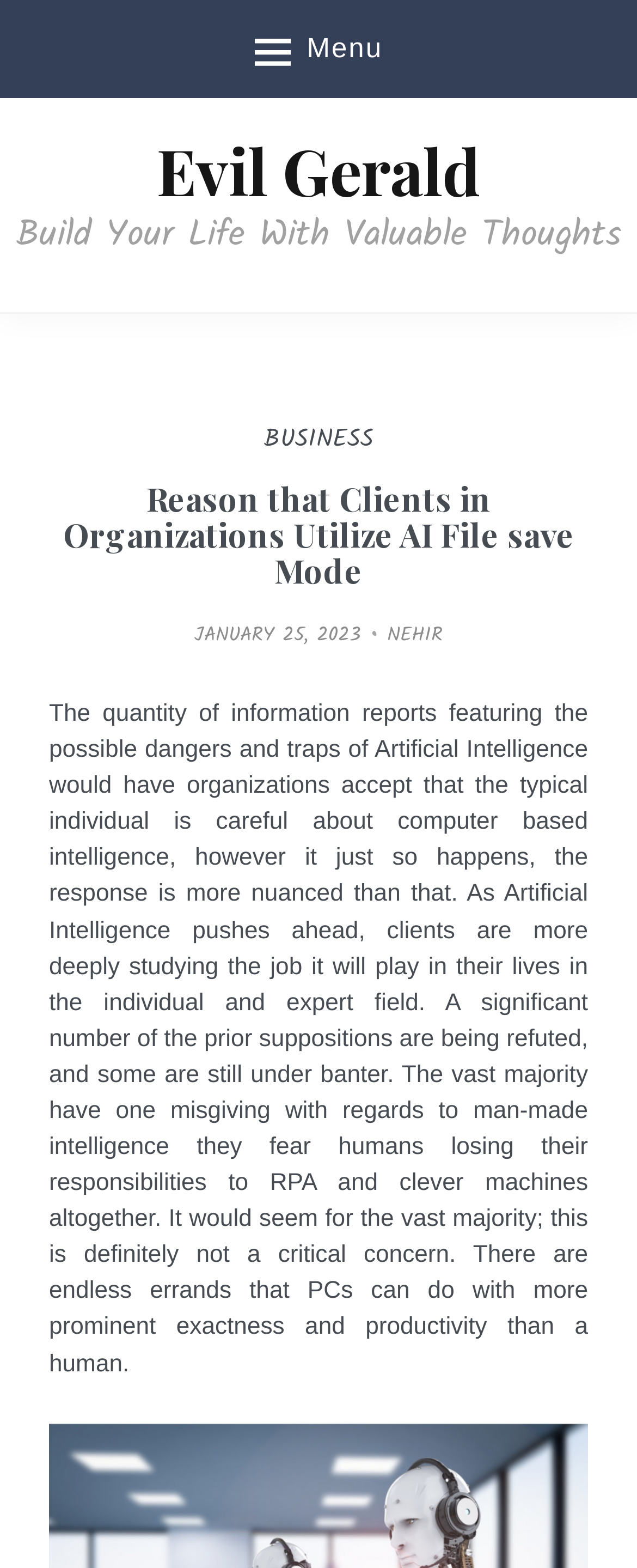Determine the bounding box for the UI element as described: "Evil Gerald". The coordinates should be represented as four float numbers between 0 and 1, formatted as [left, top, right, bottom].

[0.246, 0.082, 0.754, 0.136]